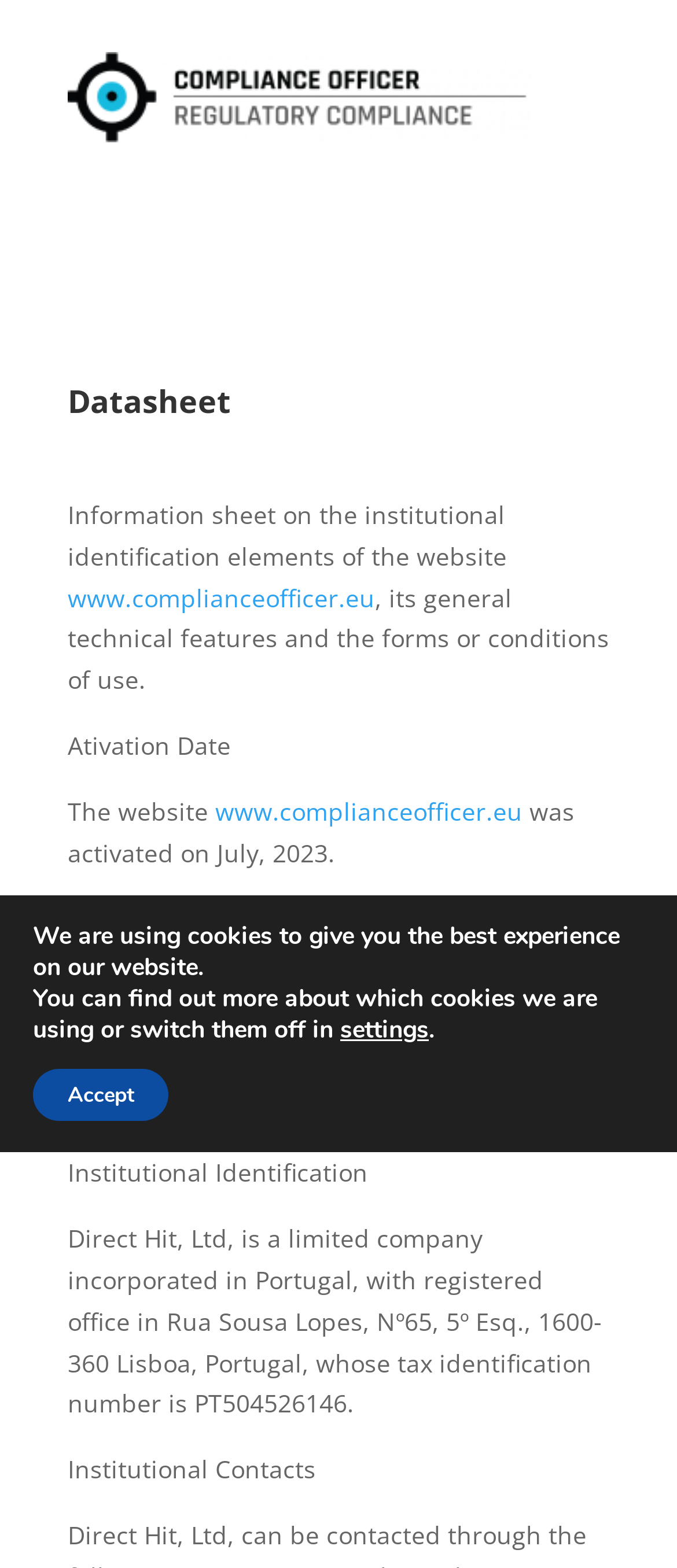Who owns the website?
Please answer using one word or phrase, based on the screenshot.

Direct Hit, Ltd